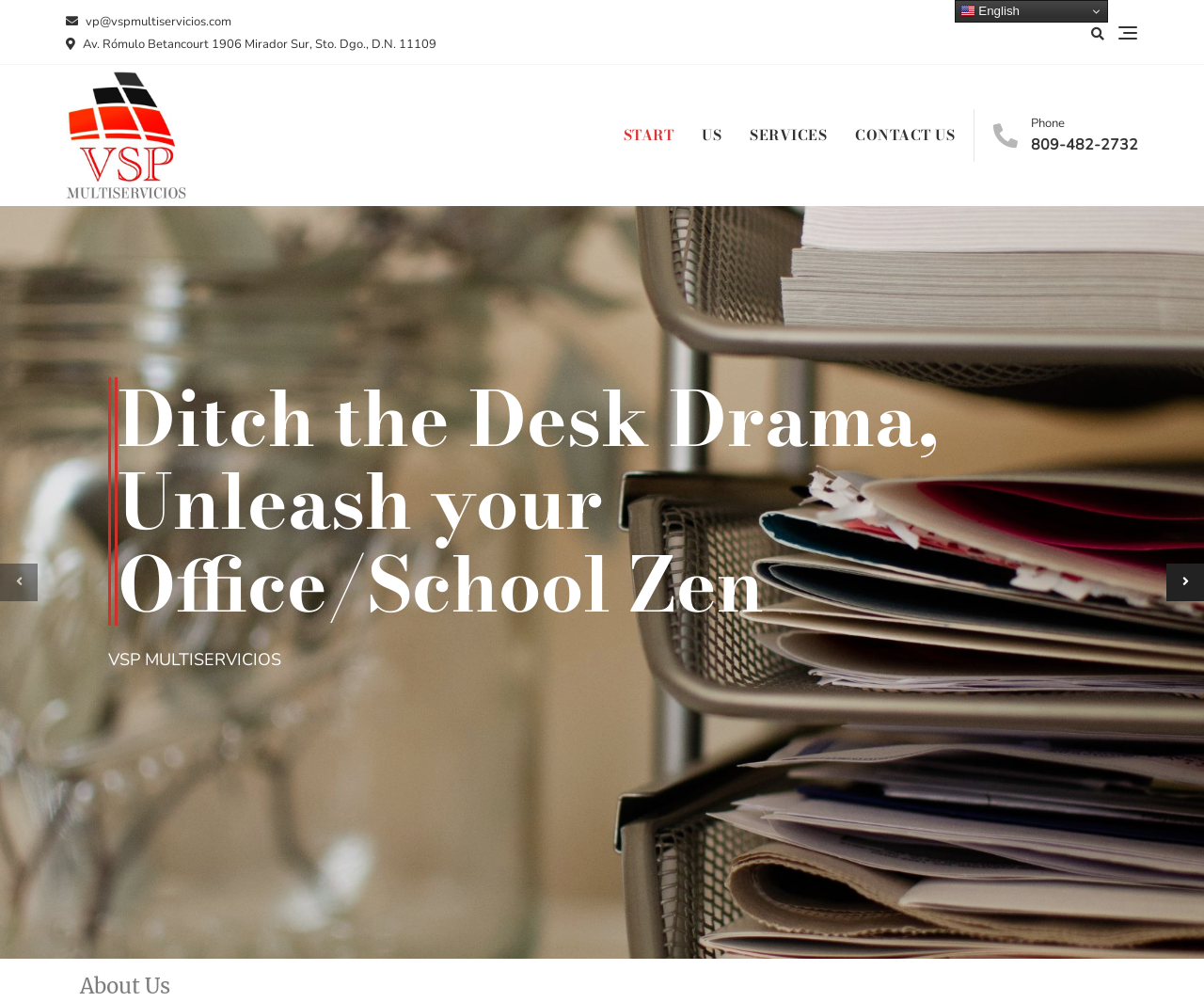Find the bounding box coordinates for the area that must be clicked to perform this action: "Learn more about the company".

[0.066, 0.971, 0.141, 0.997]